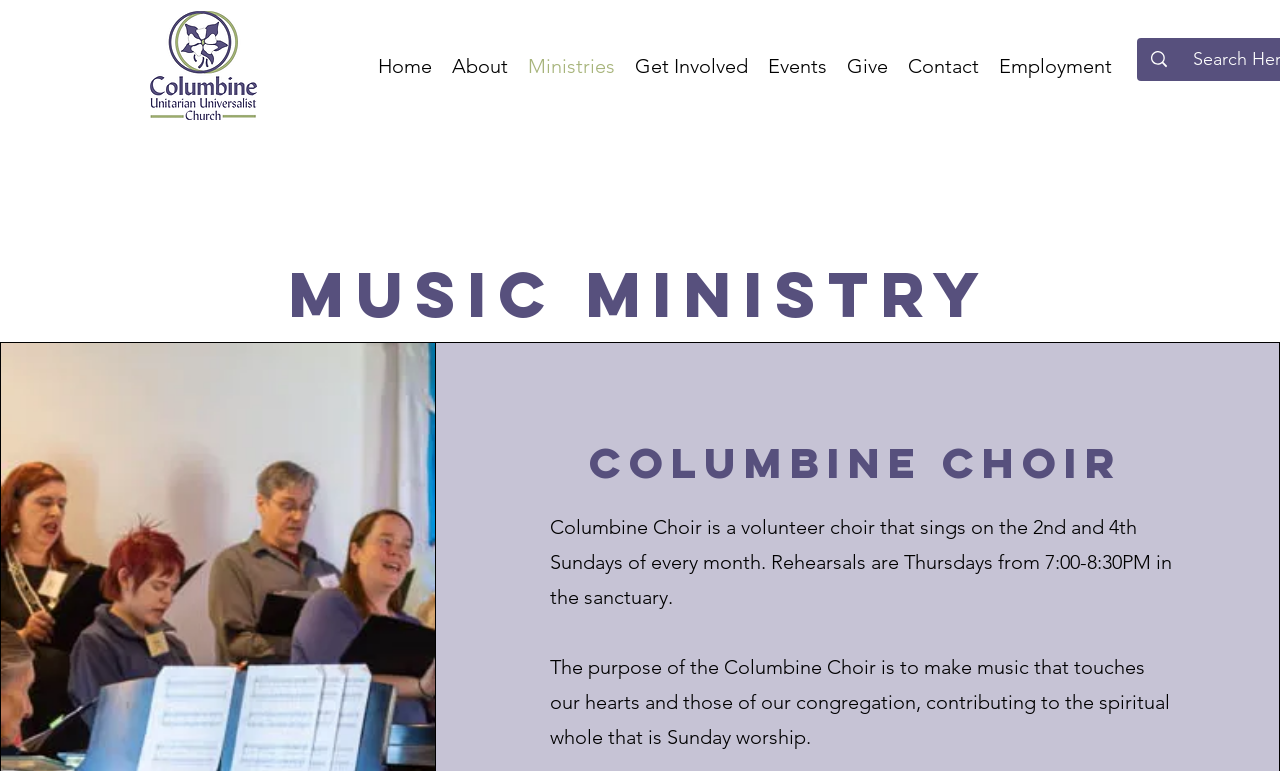Extract the bounding box coordinates for the UI element described as: "Get Involved".

[0.488, 0.066, 0.592, 0.105]